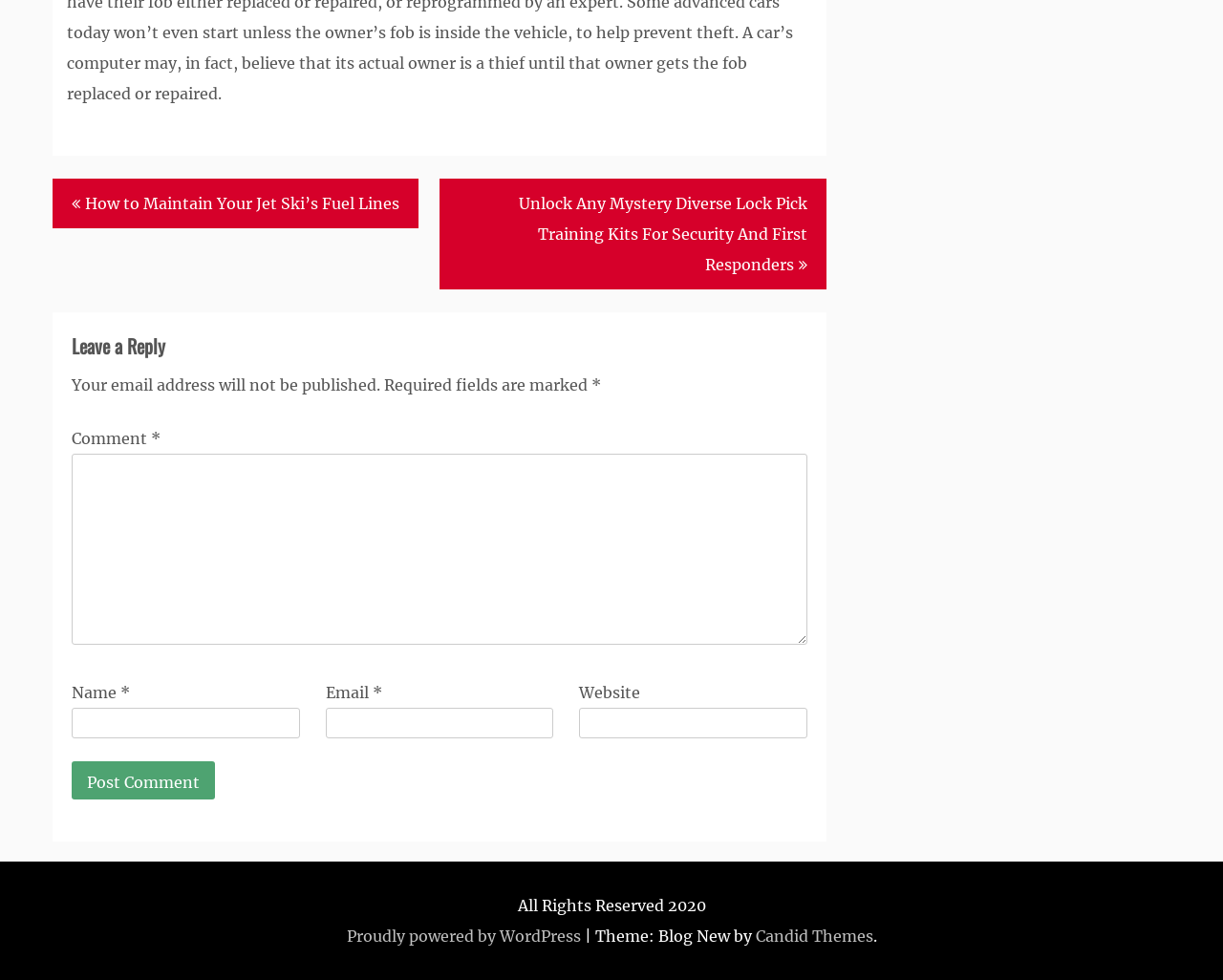What are the two links in the navigation section?
By examining the image, provide a one-word or phrase answer.

Jet Ski and Lock Pick